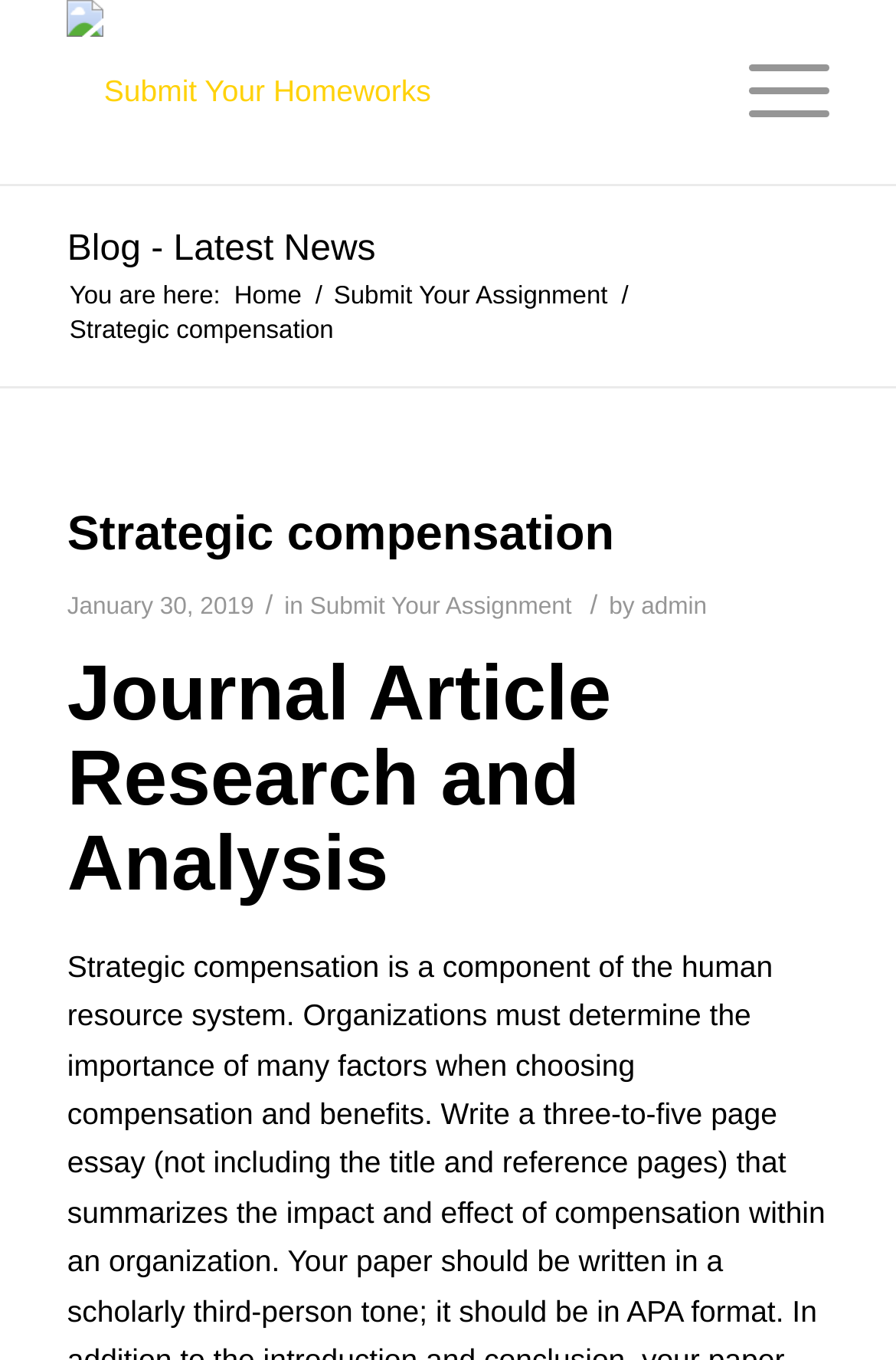Provide a brief response to the question below using a single word or phrase: 
What is the current page?

Strategic compensation